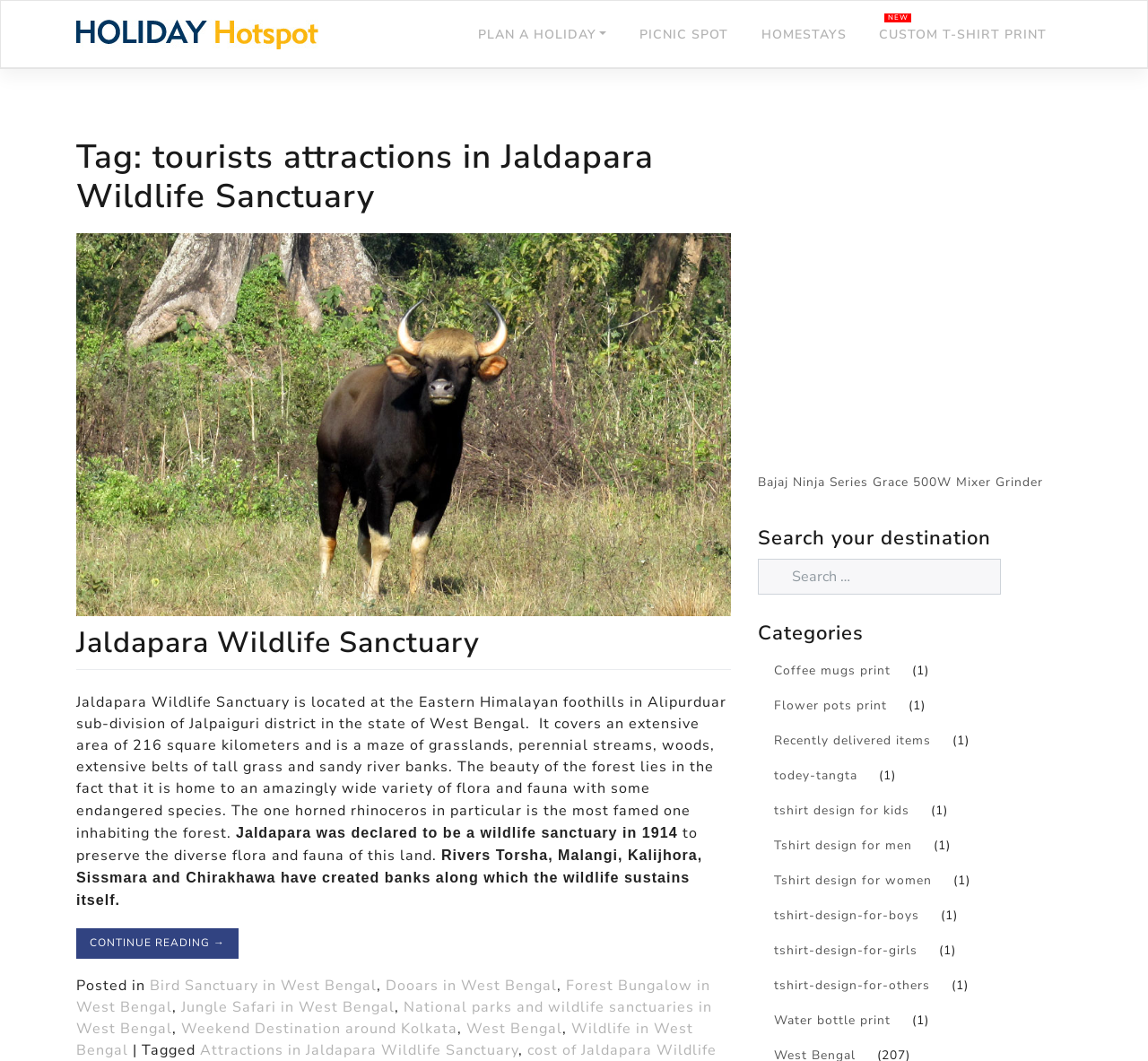What is the name of the wildlife sanctuary?
Give a one-word or short-phrase answer derived from the screenshot.

Jaldapara Wildlife Sanctuary